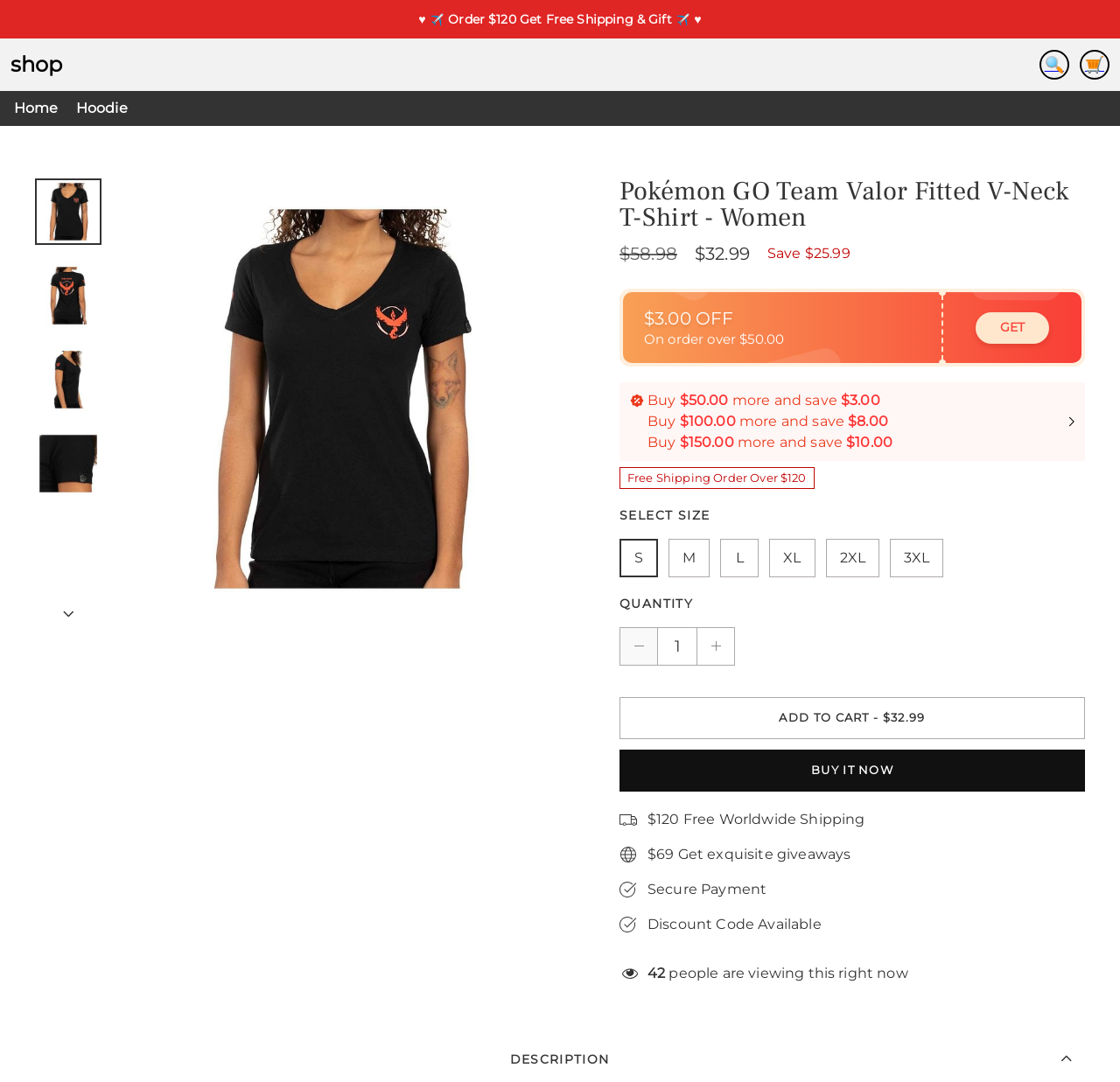Identify the bounding box coordinates for the UI element described by the following text: "Add to cart - $32.99". Provide the coordinates as four float numbers between 0 and 1, in the format [left, top, right, bottom].

[0.553, 0.644, 0.969, 0.683]